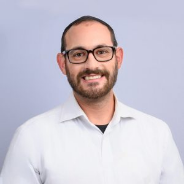What is Yehudah wearing?
Look at the image and provide a short answer using one word or a phrase.

Glasses and collared shirt